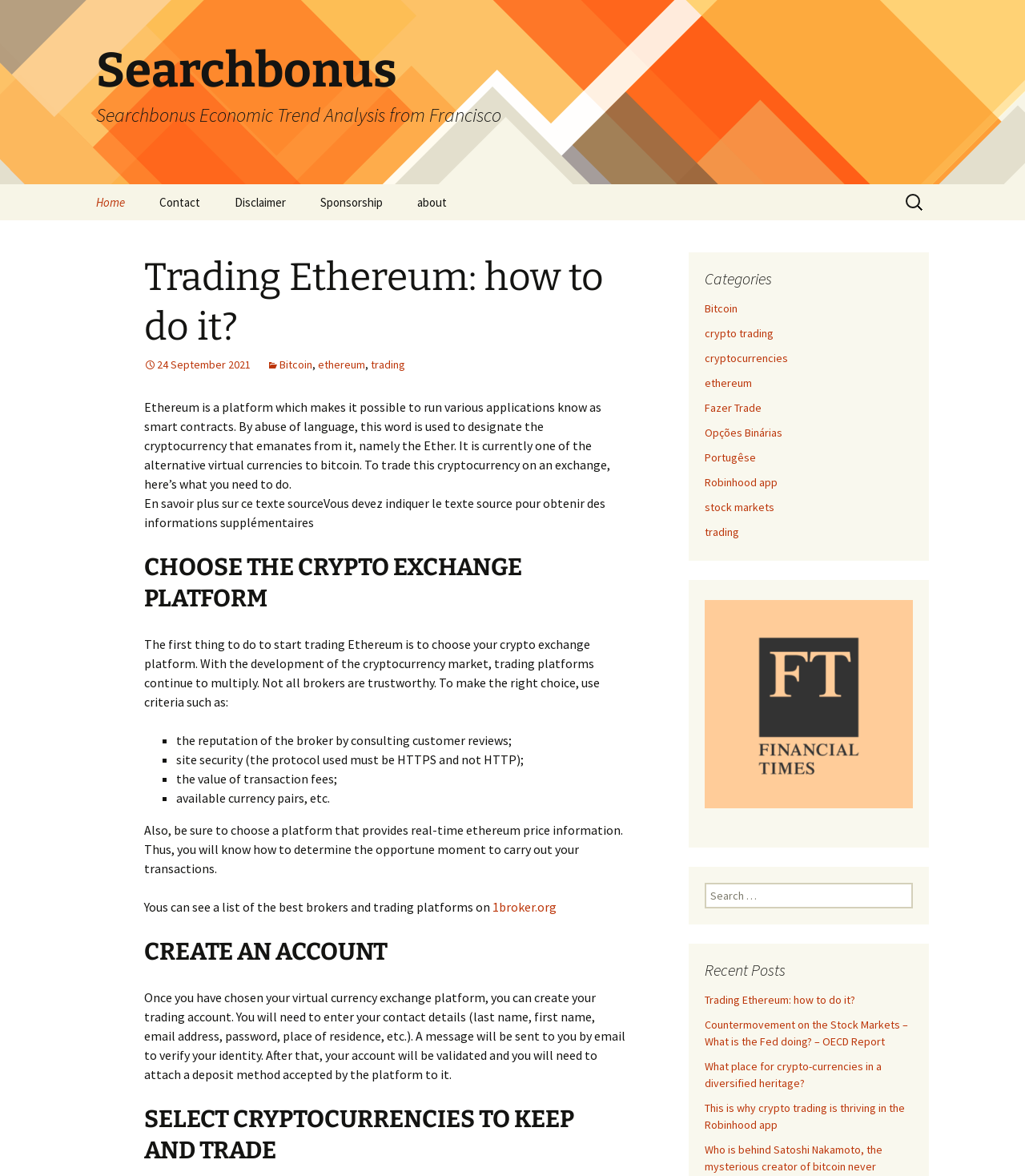Based on the element description Contact, identify the bounding box of the UI element in the given webpage screenshot. The coordinates should be in the format (top-left x, top-left y, bottom-right x, bottom-right y) and must be between 0 and 1.

[0.14, 0.157, 0.211, 0.187]